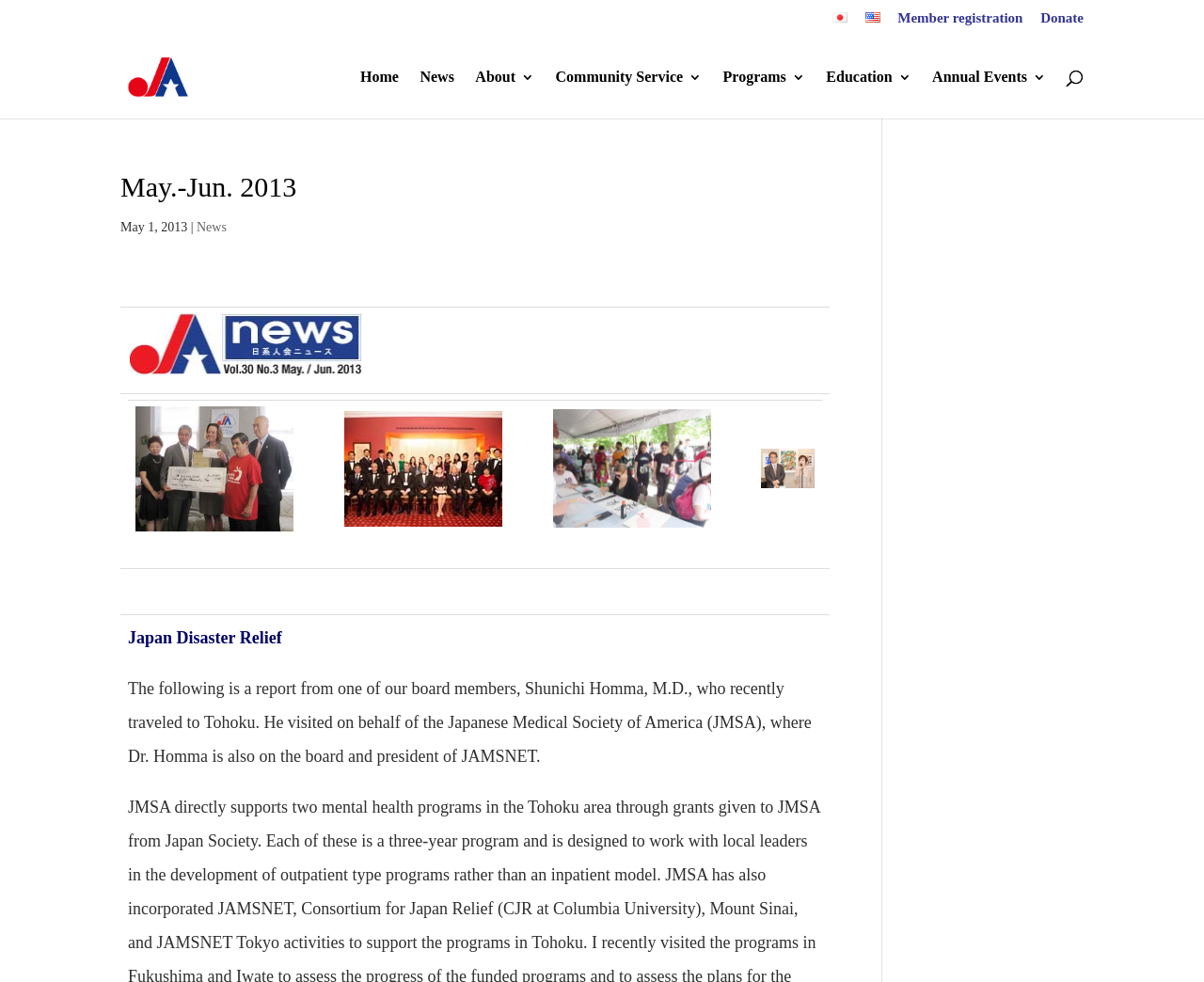Locate the bounding box coordinates of the clickable area needed to fulfill the instruction: "Change language to English".

None